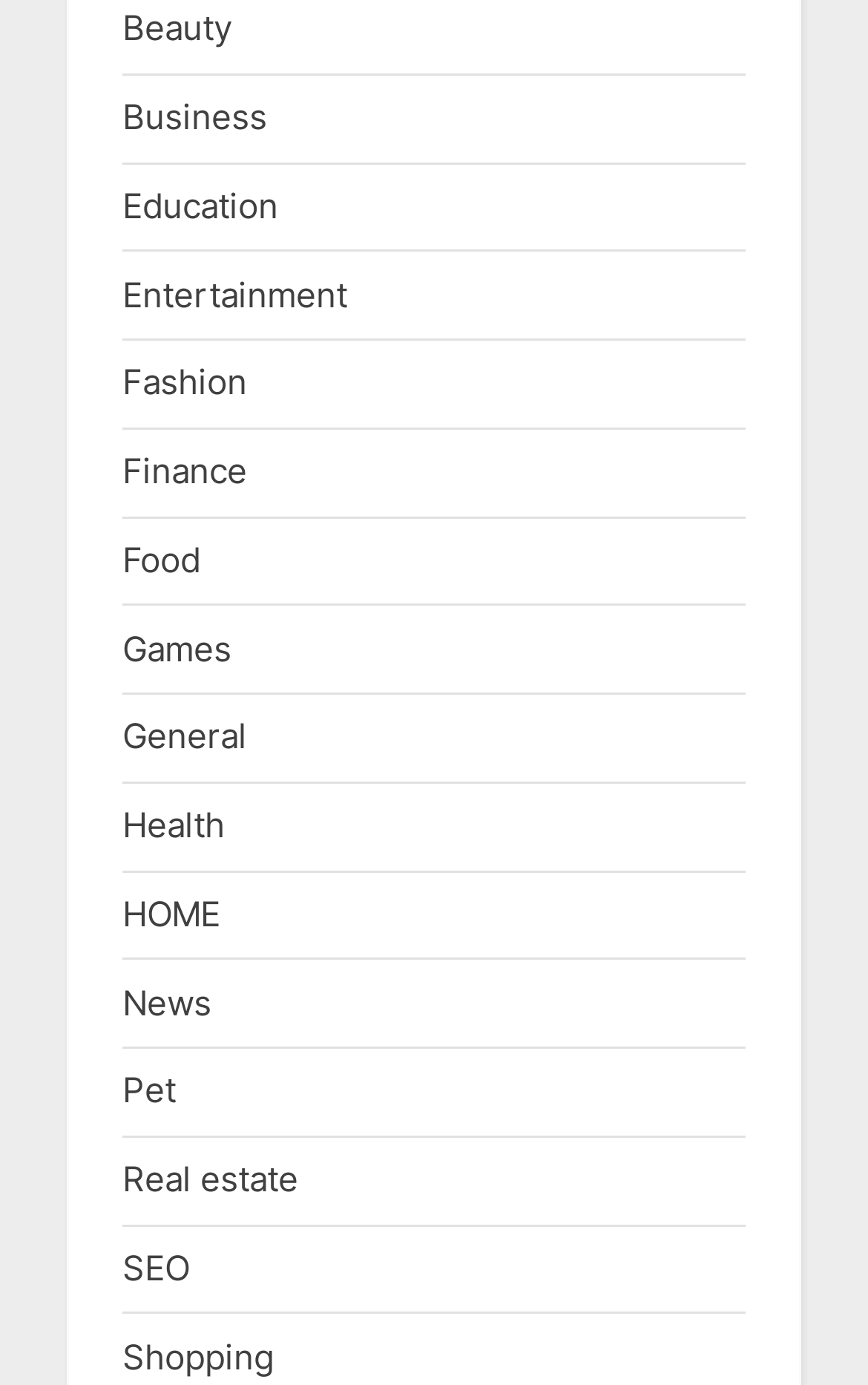What is the last category?
Based on the image, give a one-word or short phrase answer.

Shopping